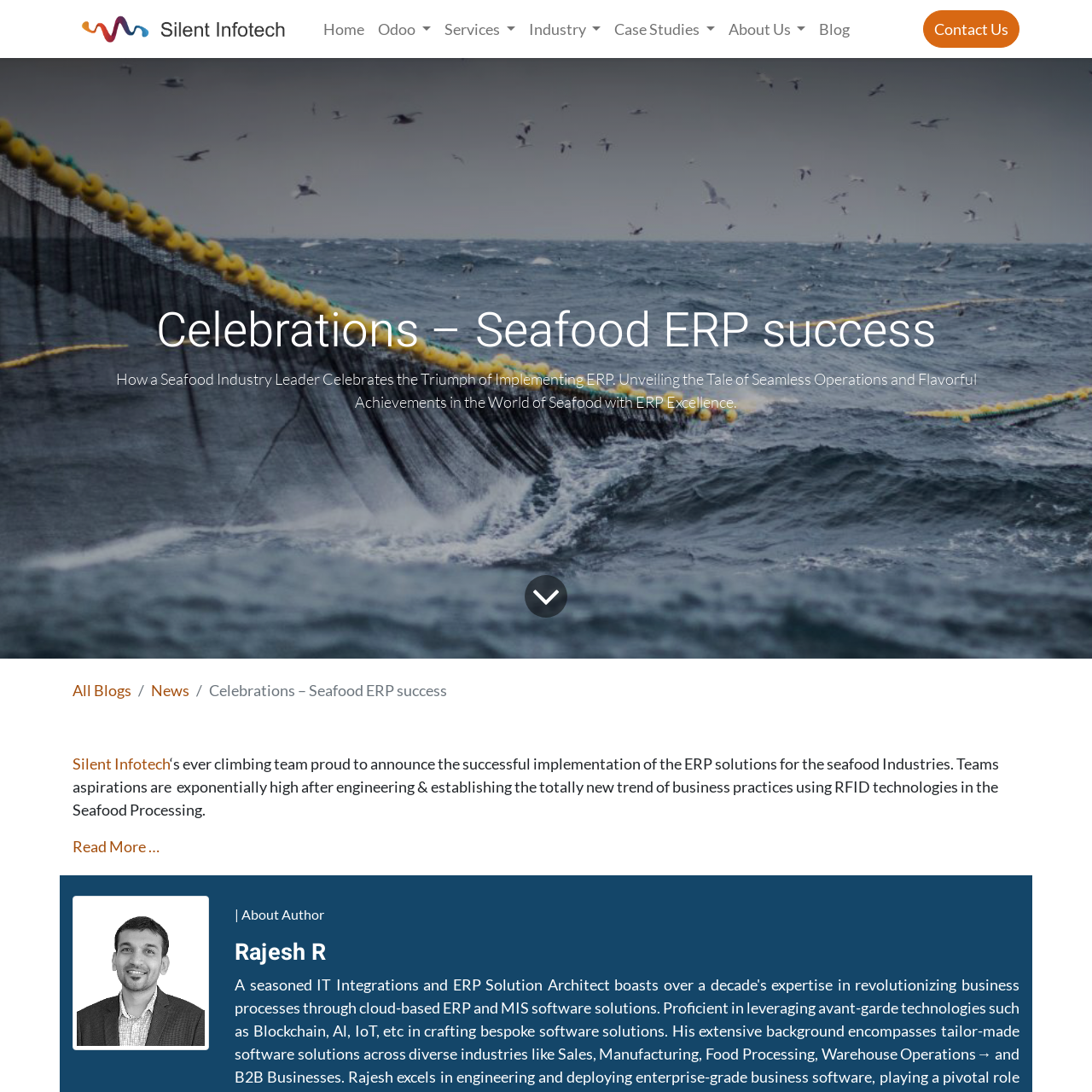Give a short answer to this question using one word or a phrase:
How many main menu items are there?

8